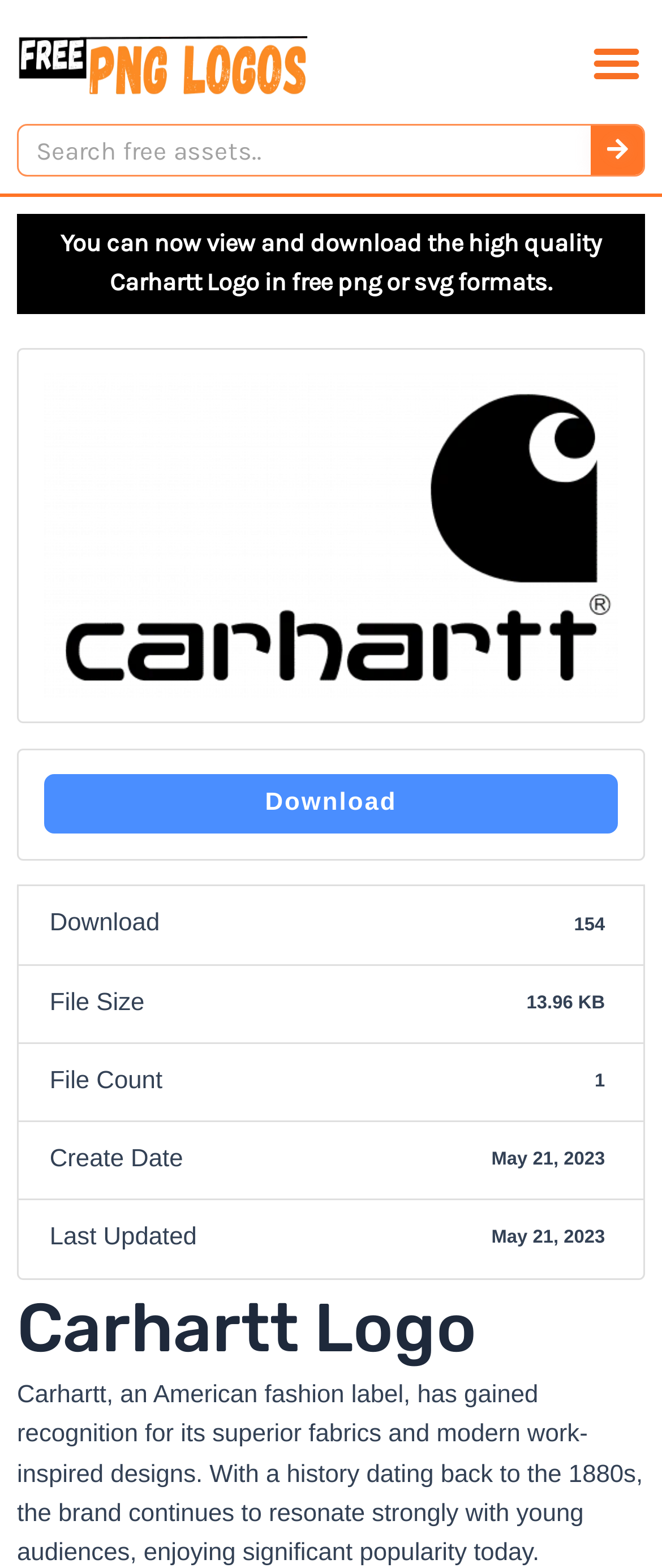Please give a short response to the question using one word or a phrase:
What is the brand name associated with the logo?

Carhartt